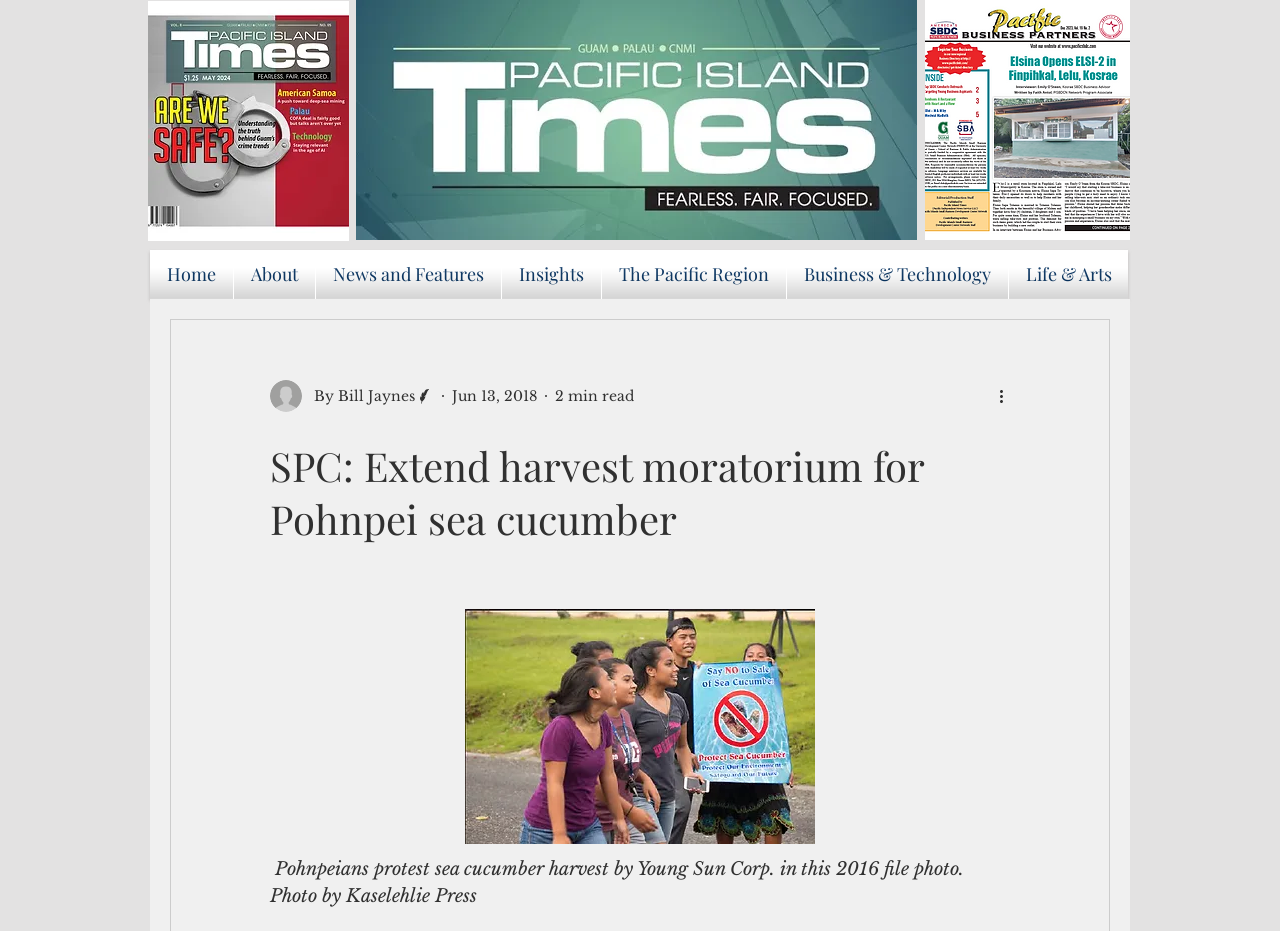Locate the bounding box coordinates of the region to be clicked to comply with the following instruction: "View the 'cover May2024.jpg' image". The coordinates must be four float numbers between 0 and 1, in the form [left, top, right, bottom].

[0.116, 0.001, 0.273, 0.259]